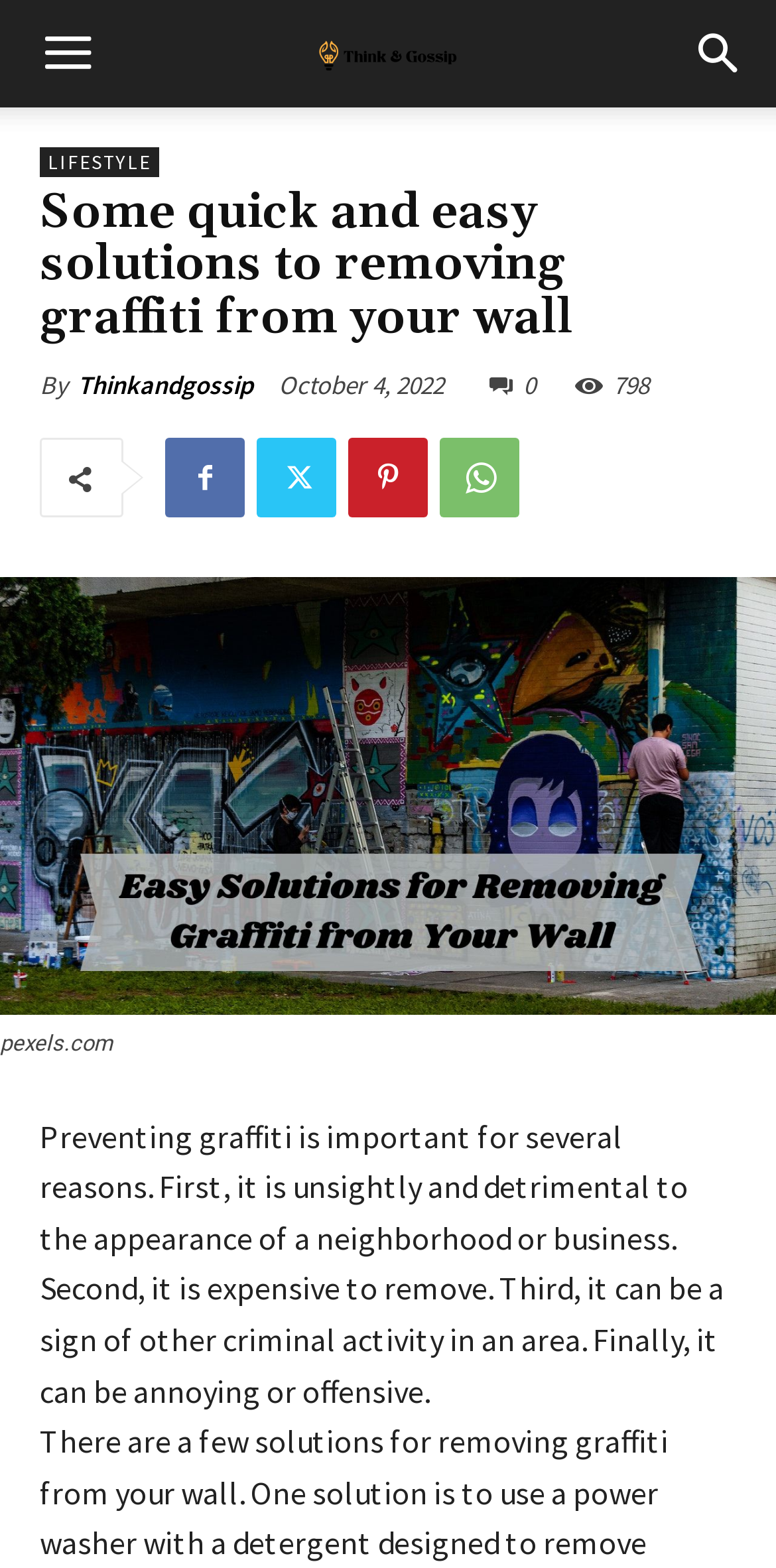Please identify the bounding box coordinates of the element that needs to be clicked to perform the following instruction: "Click the menu button".

[0.005, 0.0, 0.169, 0.069]